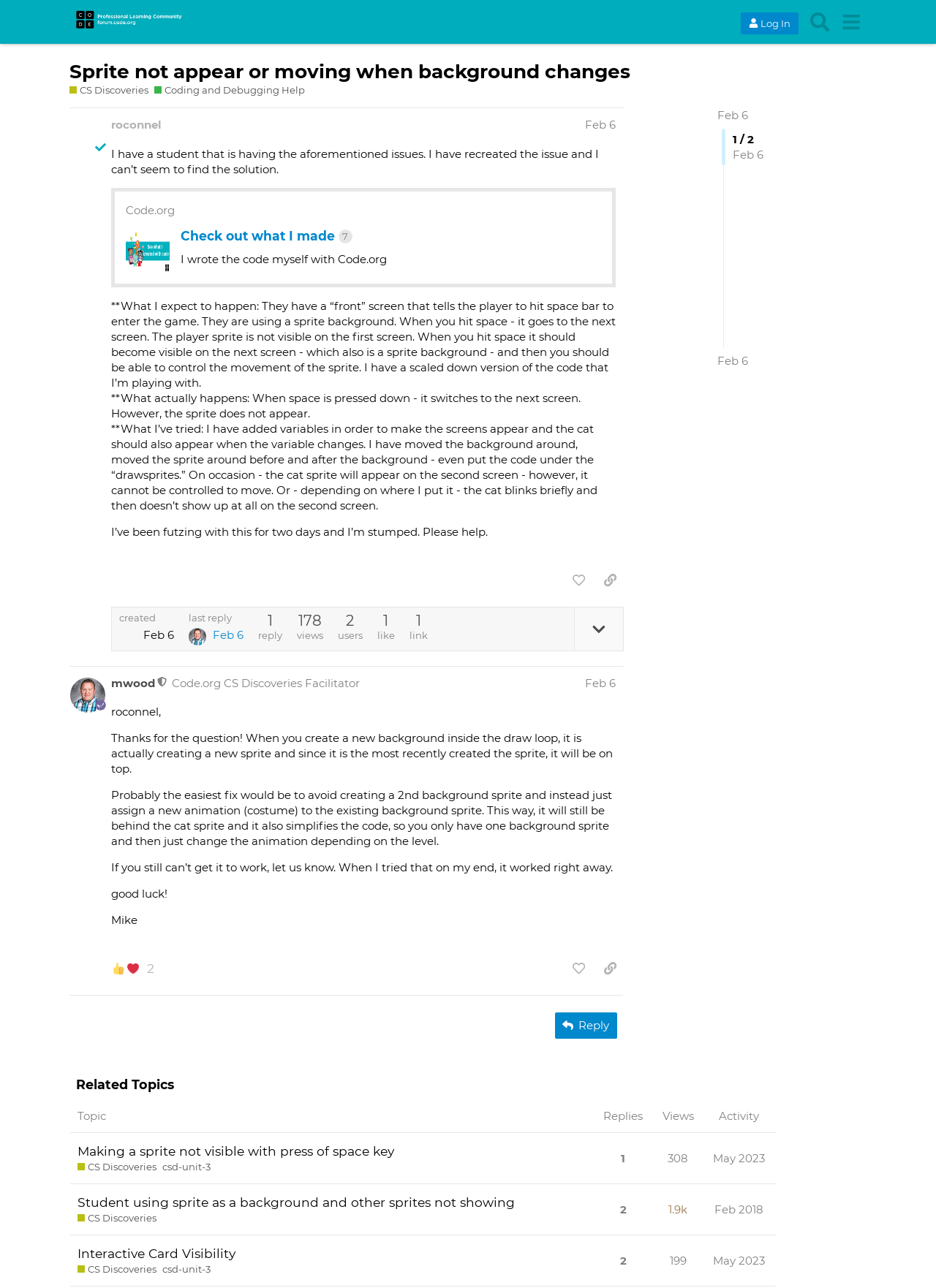How many posts are there on this page?
Using the image, provide a detailed and thorough answer to the question.

There are two posts on this page, one by roconnel and another by mwood, which can be identified by their respective headings and usernames.